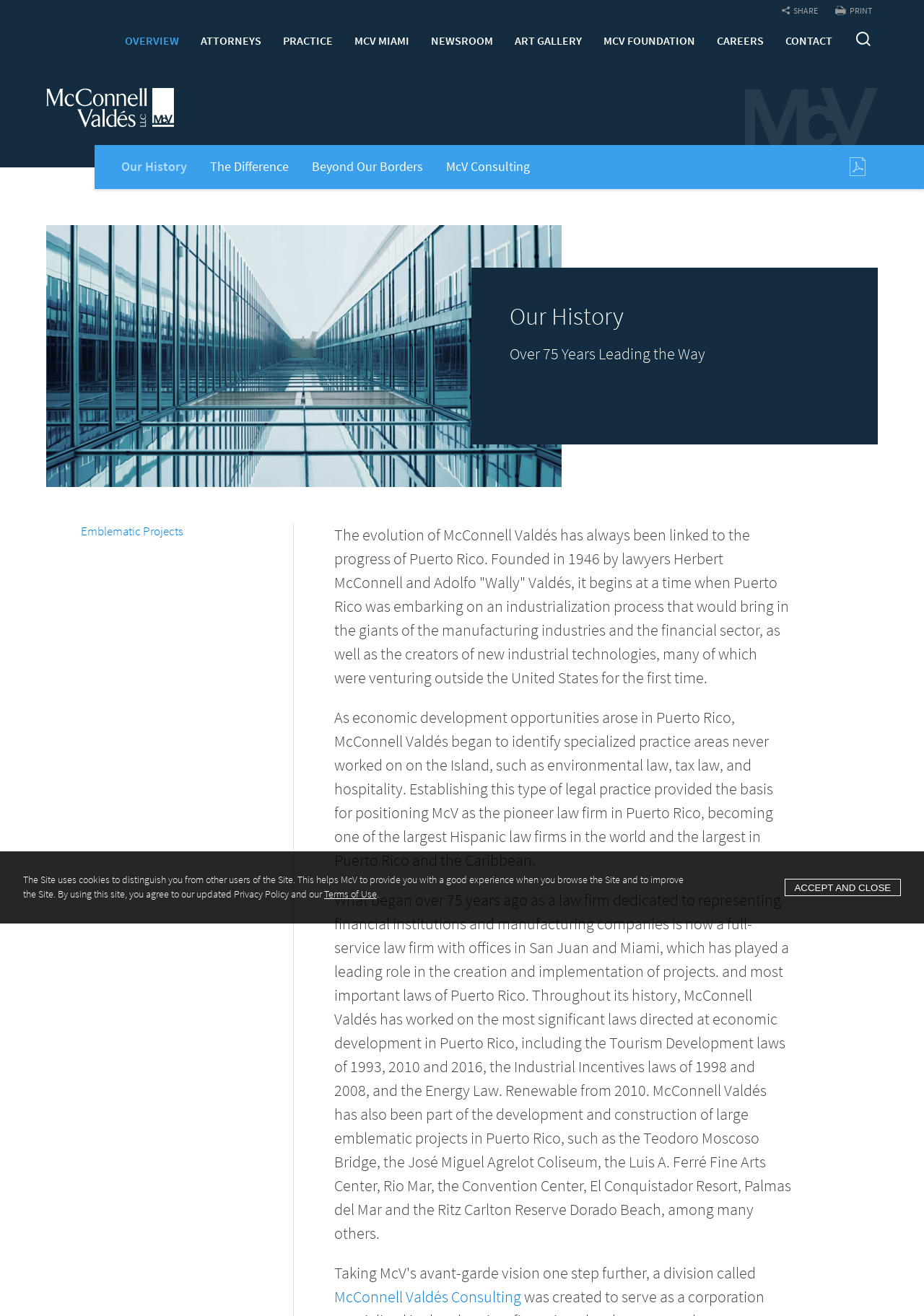Please identify the bounding box coordinates of the clickable element to fulfill the following instruction: "Click on OVERZICHT ALLE STEDEN". The coordinates should be four float numbers between 0 and 1, i.e., [left, top, right, bottom].

None